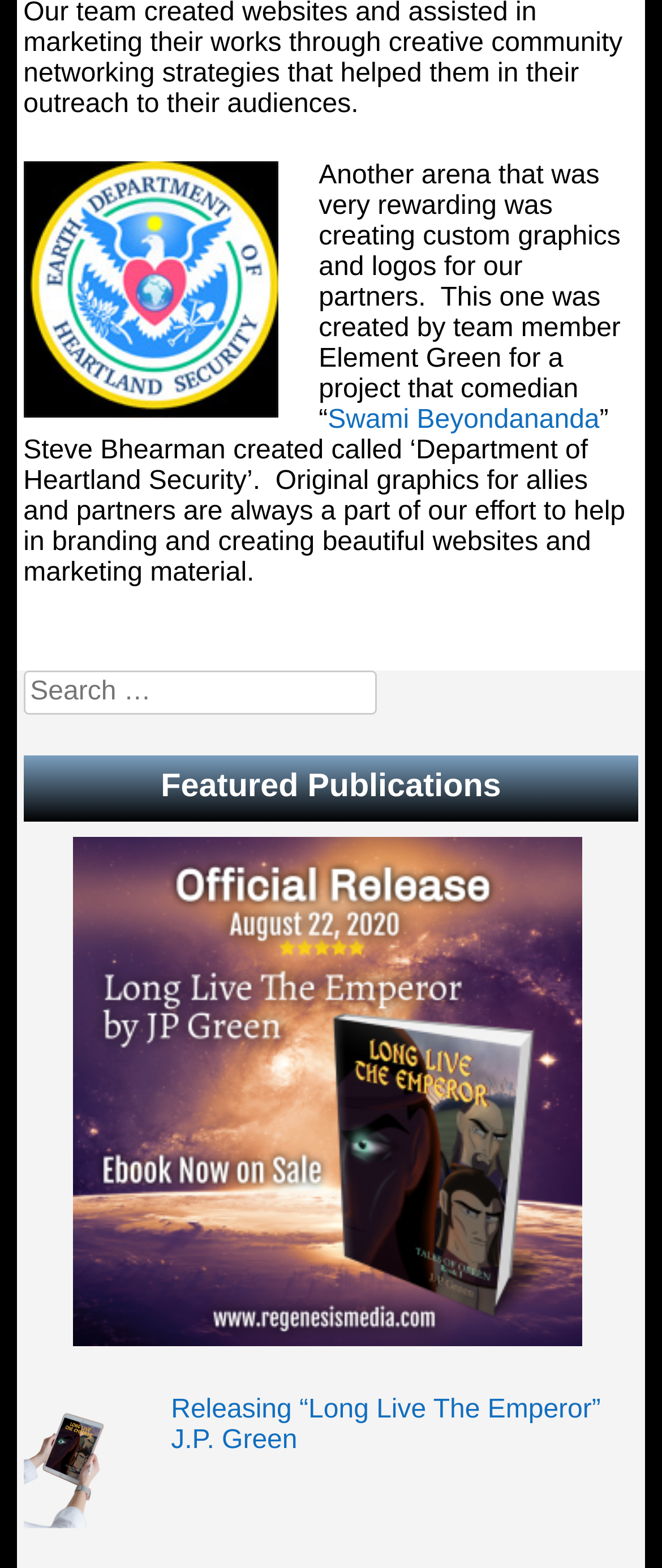Using the webpage screenshot, locate the HTML element that fits the following description and provide its bounding box: "Swami Beyondananda".

[0.495, 0.259, 0.906, 0.277]